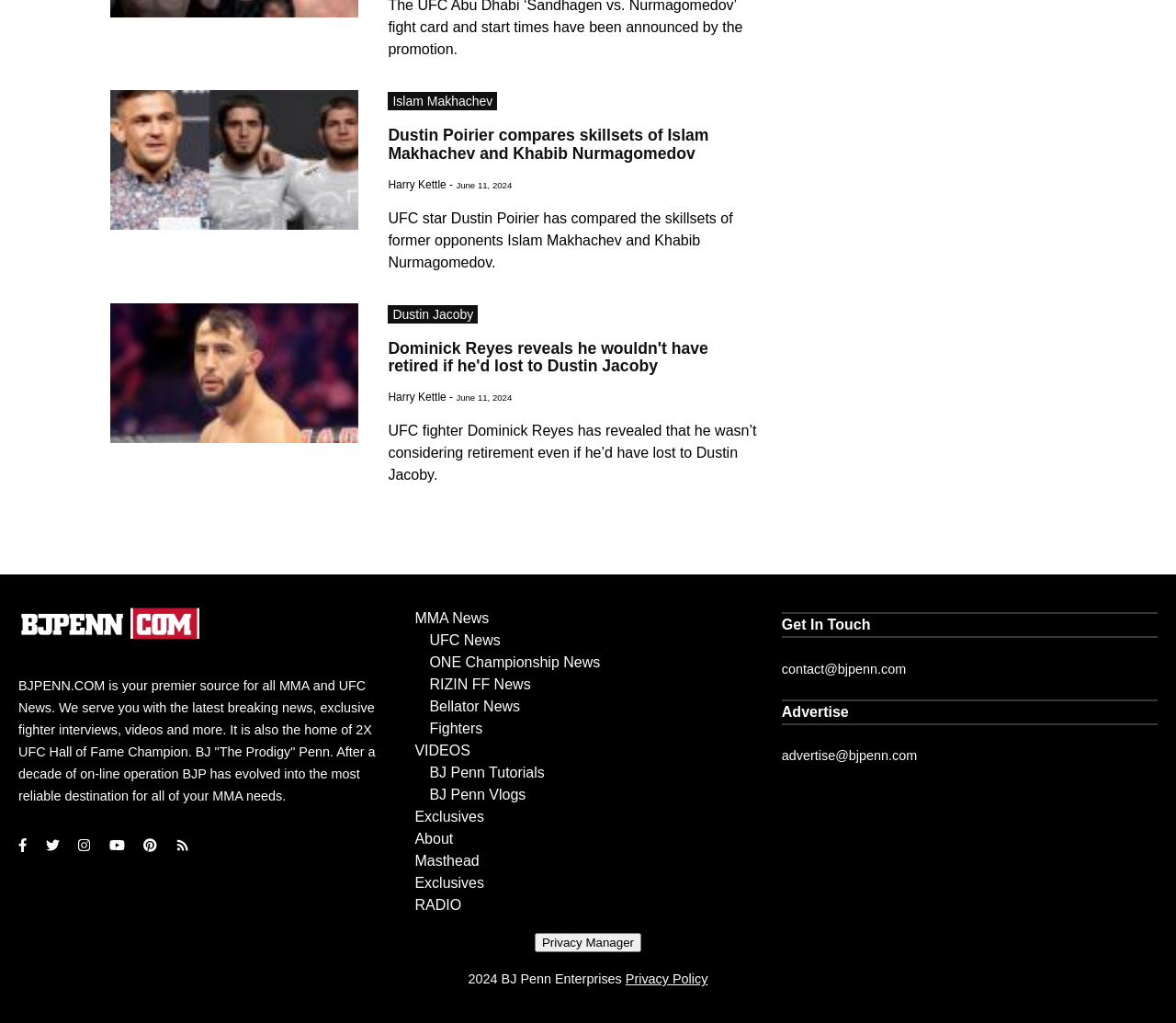What is the topic of the first news article?
Carefully examine the image and provide a detailed answer to the question.

The first news article is about UFC star Dustin Poirier comparing the skillsets of former opponents Islam Makhachev and Khabib Nurmagomedov, which indicates that the topic of the article is UFC.